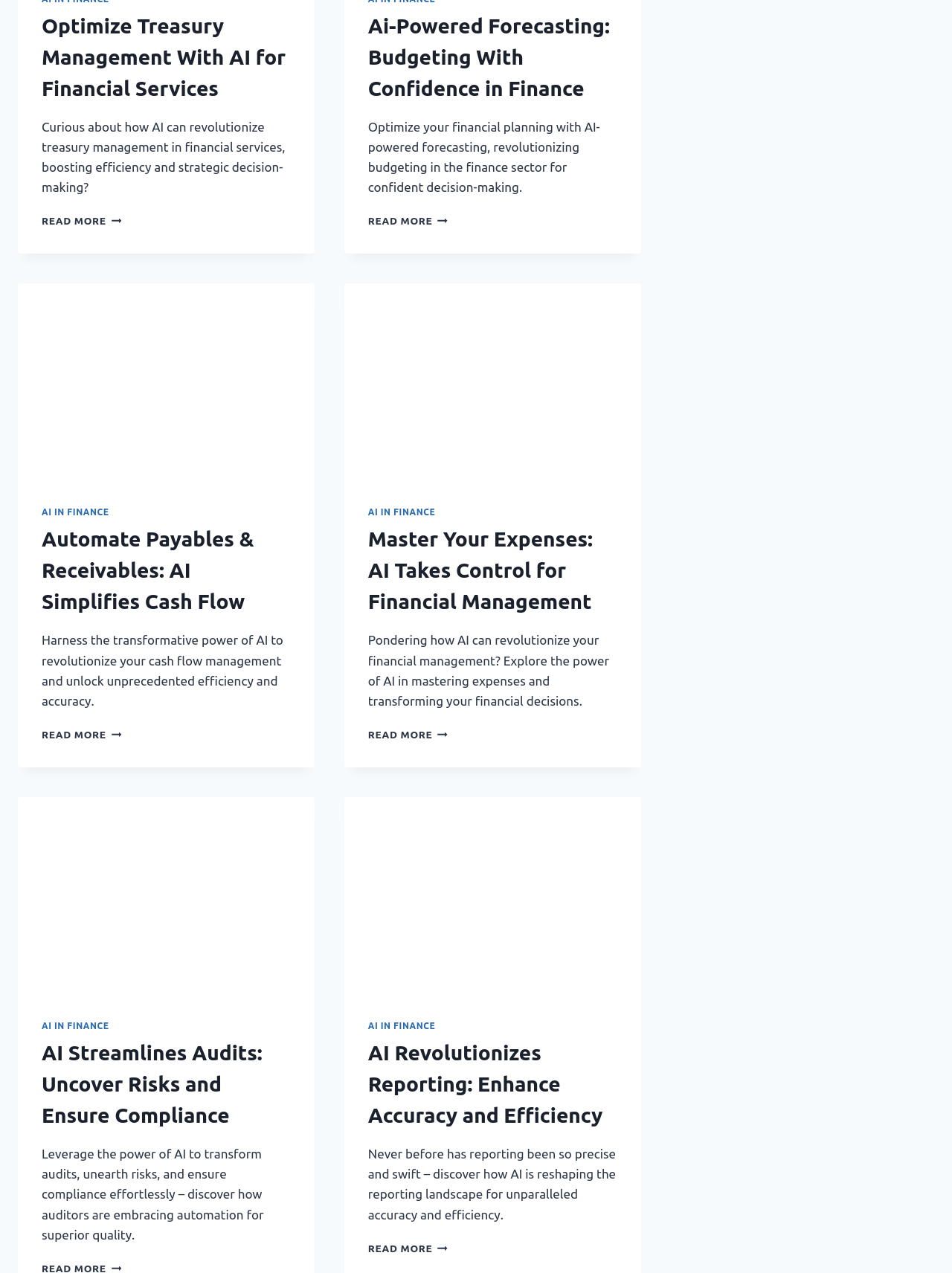Refer to the image and provide an in-depth answer to the question: 
What is the theme of the images on this webpage?

The images on this webpage appear to be related to finance and technology, with visuals that represent concepts such as cash flow, forecasting, and auditing, suggesting that they are meant to illustrate the application of AI in these areas.